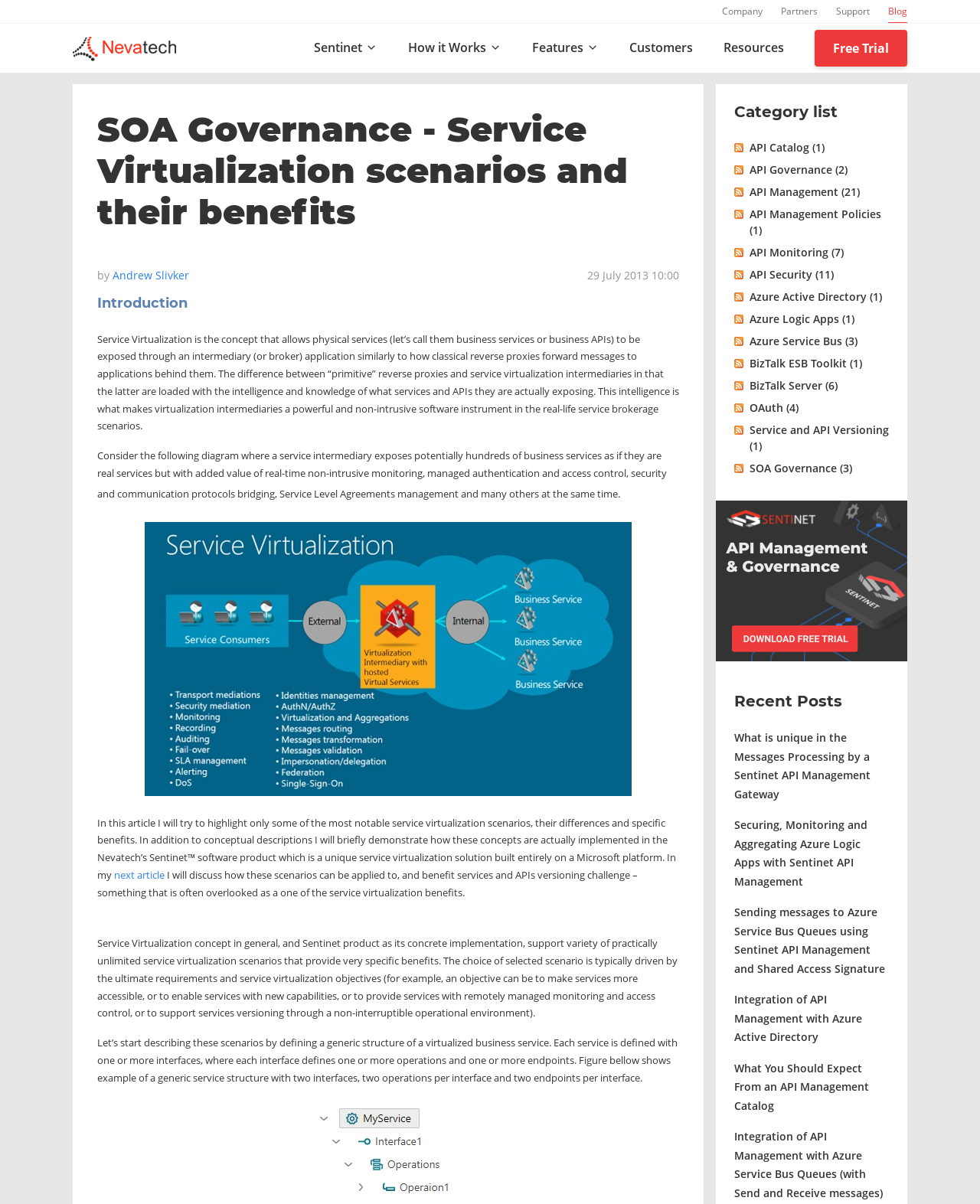Please determine the bounding box coordinates of the area that needs to be clicked to complete this task: 'Read the article by Andrew Slivker'. The coordinates must be four float numbers between 0 and 1, formatted as [left, top, right, bottom].

[0.115, 0.223, 0.193, 0.235]